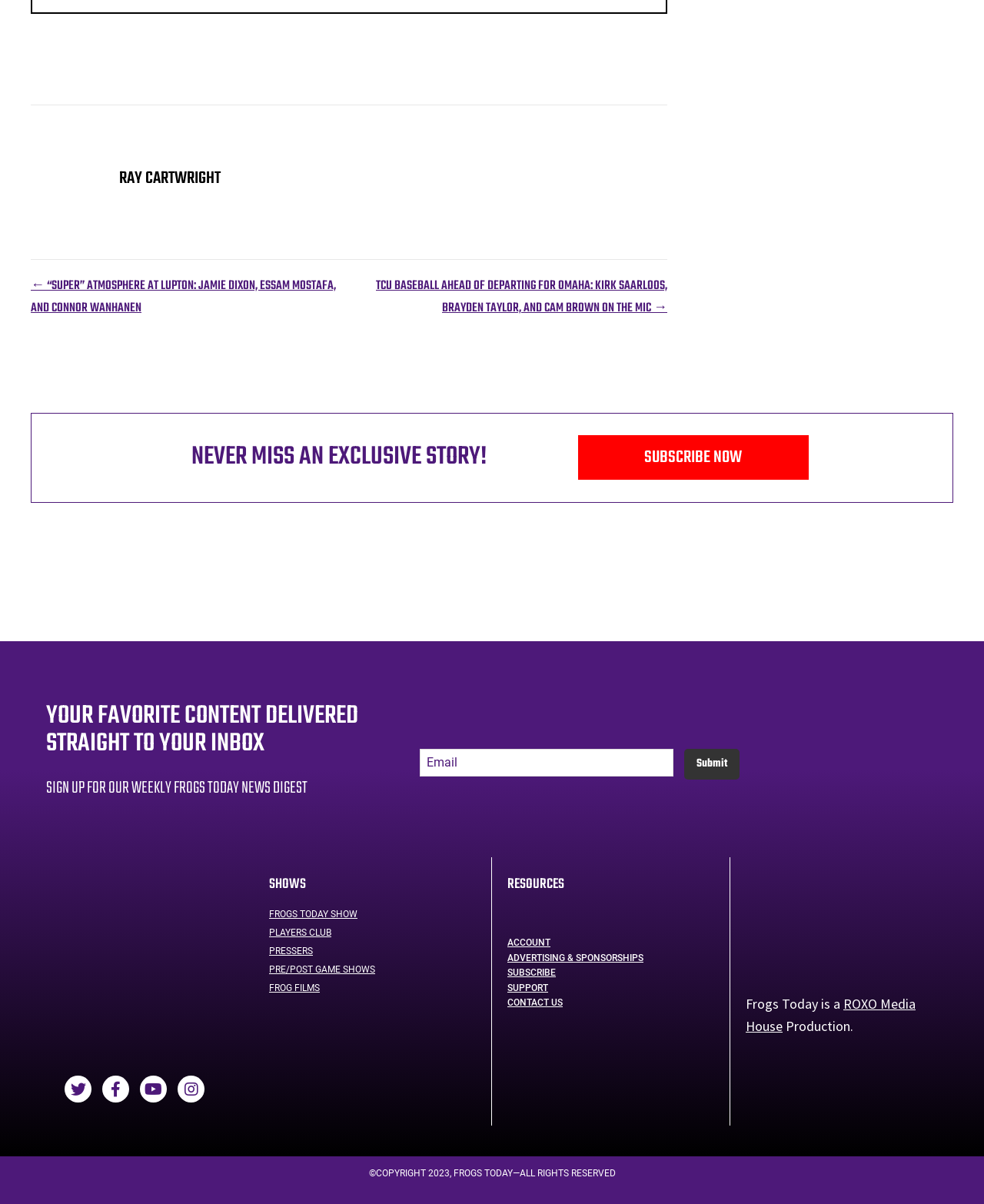Specify the bounding box coordinates for the region that must be clicked to perform the given instruction: "Click on the 'Posts' navigation".

[0.031, 0.229, 0.678, 0.266]